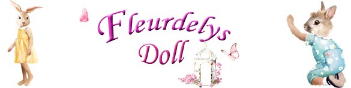What type of accents adorn the 'Fleurdelys Doll' text? From the image, respond with a single word or brief phrase.

delicate floral accents and butterflies